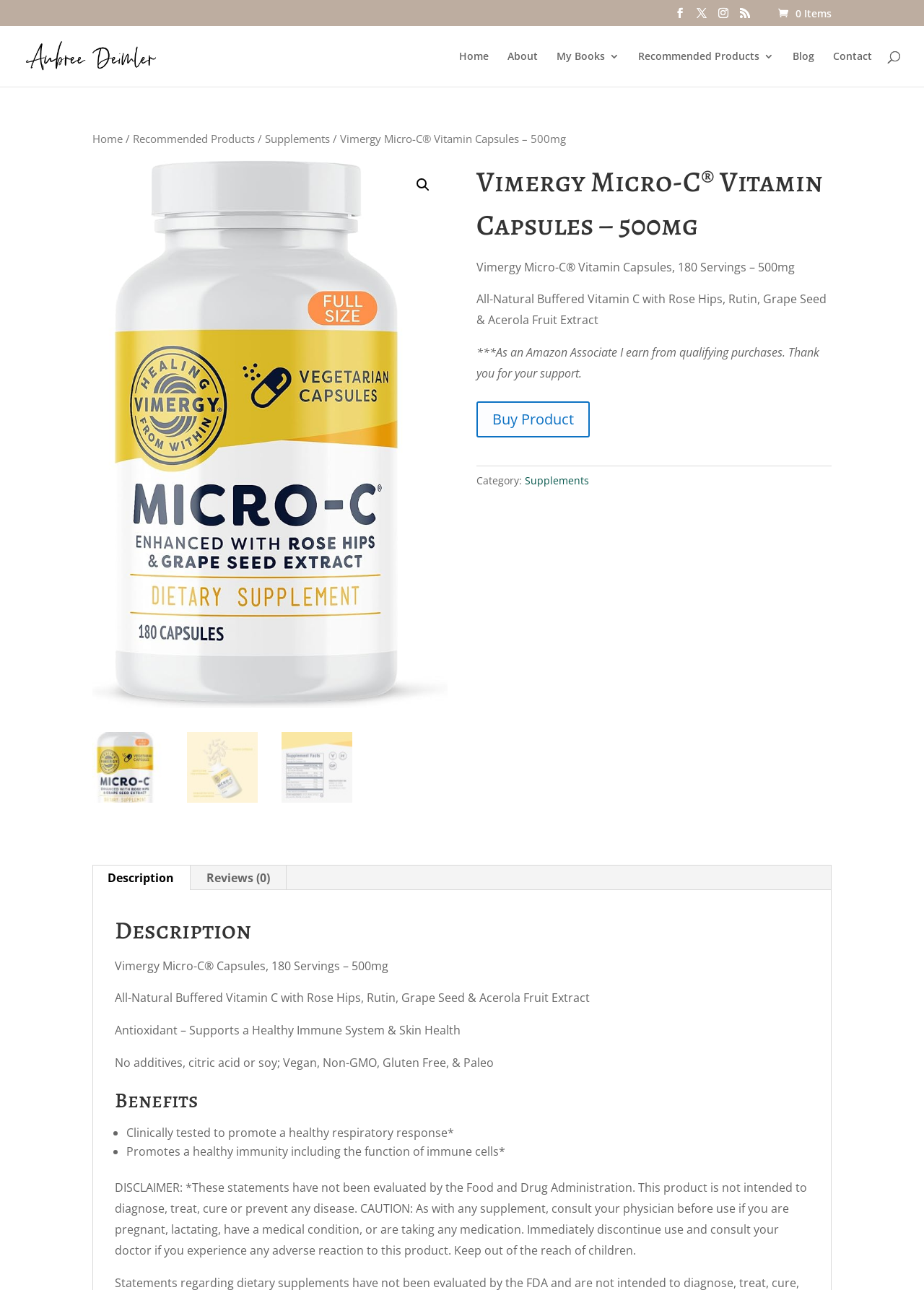Detail the various sections and features present on the webpage.

This webpage is about Vimergy Micro-C Vitamin Capsules, a dietary supplement. At the top, there are several links to social media platforms, followed by a link to the author's profile, Aubree Deimler, with a small image of the author. Below that, there is a navigation menu with links to Home, About, My Books, Recommended Products, Blog, and Contact.

On the left side, there is a search box and a breadcrumb navigation menu showing the current page's location. The main content area is divided into two sections. The top section displays a large image of the product, Vimergy Micro-C Vitamin Capsules, and a brief description of the product, including its benefits and features.

Below the product image, there are two tabs: Description and Reviews. The Description tab is selected by default and displays a detailed description of the product, including its ingredients, benefits, and a disclaimer. The text is organized into sections with headings, and there are several bullet points listing the benefits of the product.

On the right side of the page, there are several links to related products and a call-to-action button to buy the product. At the bottom of the page, there is a copyright notice and a disclaimer statement. Overall, the webpage is well-organized and easy to navigate, with a clear focus on promoting the Vimergy Micro-C Vitamin Capsules product.